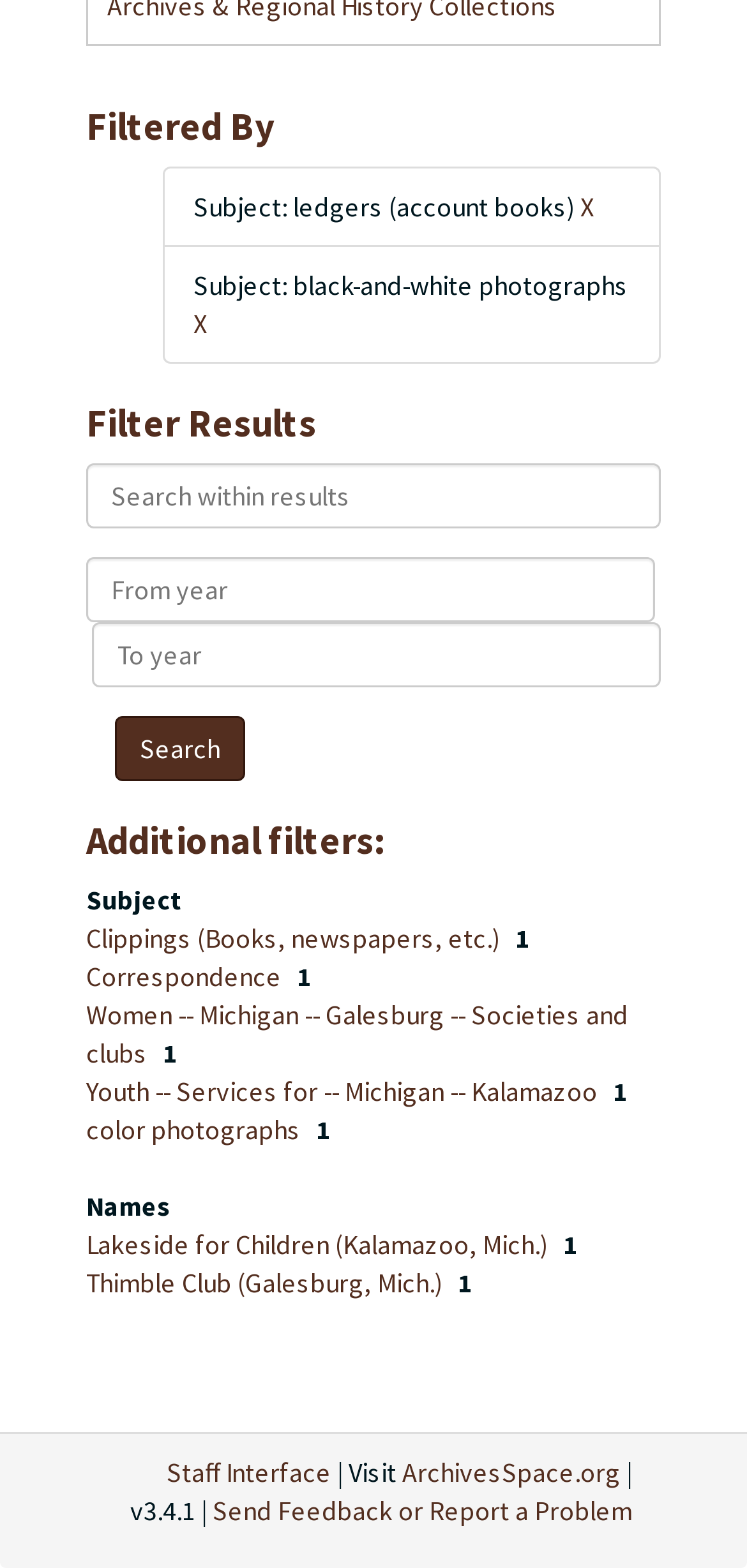What is the purpose of the 'Search within results' textbox?
Using the picture, provide a one-word or short phrase answer.

to search within results